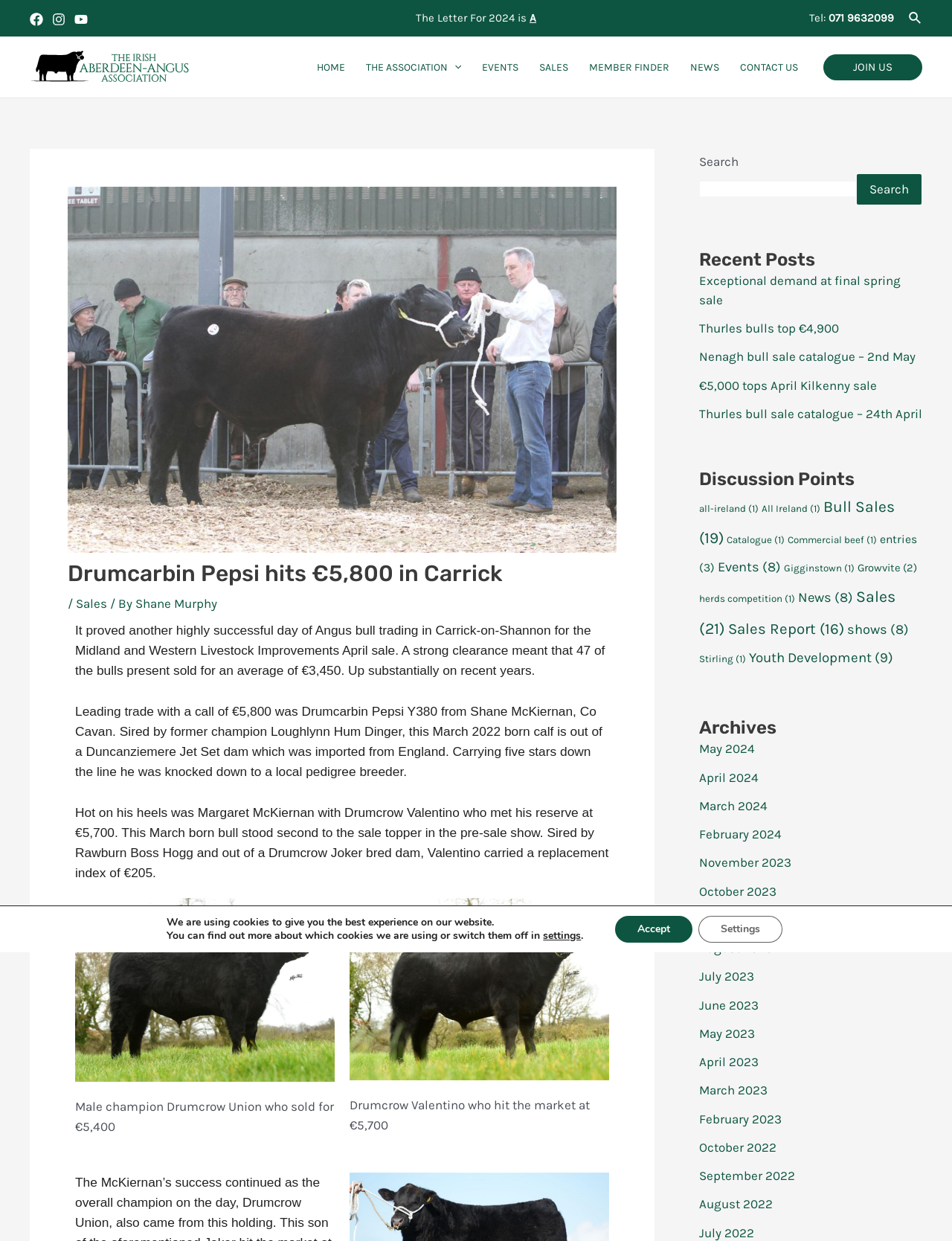What is the name of the association mentioned on the webpage?
Please respond to the question with as much detail as possible.

The answer can be found in the link 'Irish Aberdeen-Angus Association' located at the top of the webpage, which suggests that the webpage is related to this association.